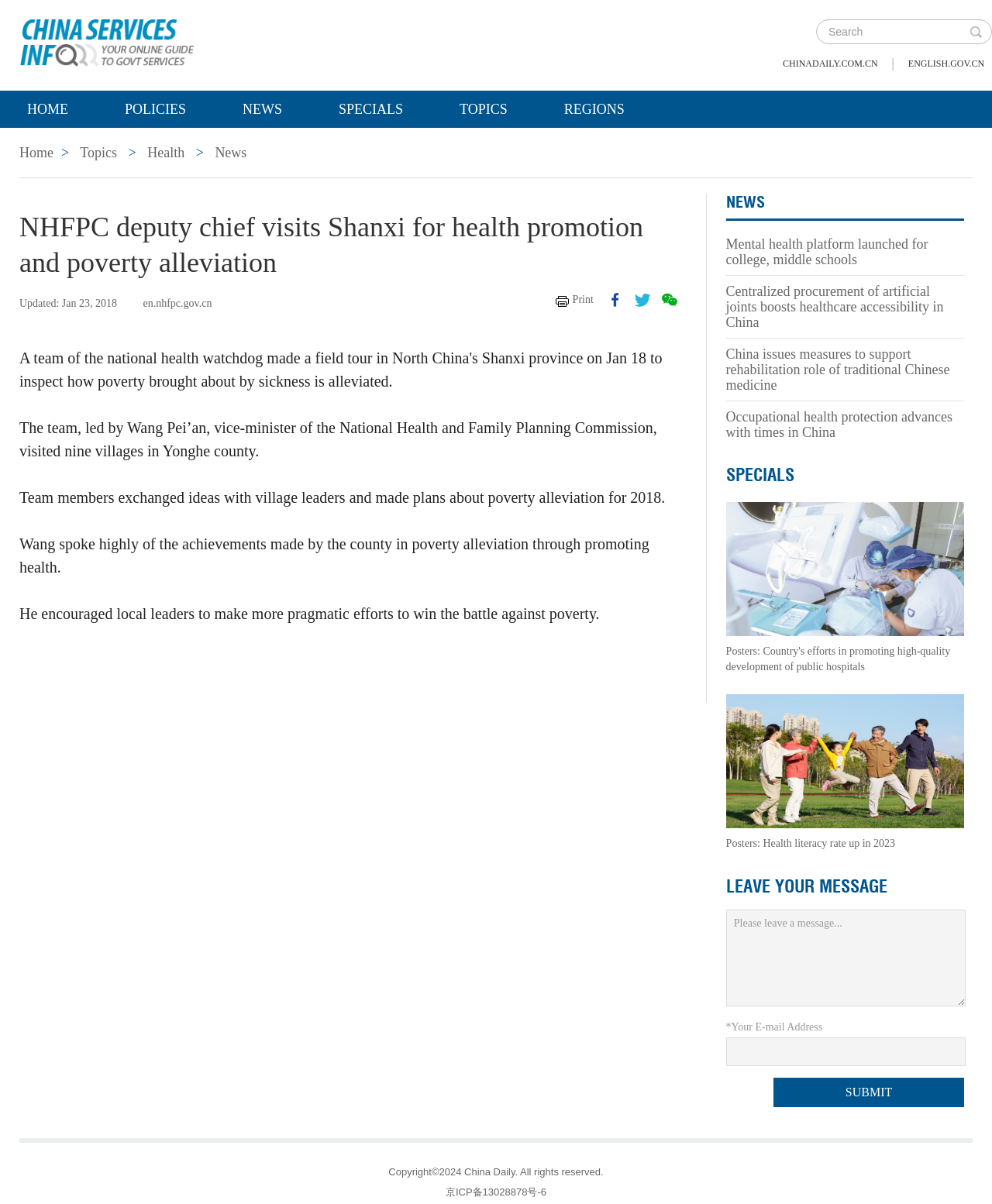Answer the question below using just one word or a short phrase: 
What is the topic of the news article?

Health promotion and poverty alleviation